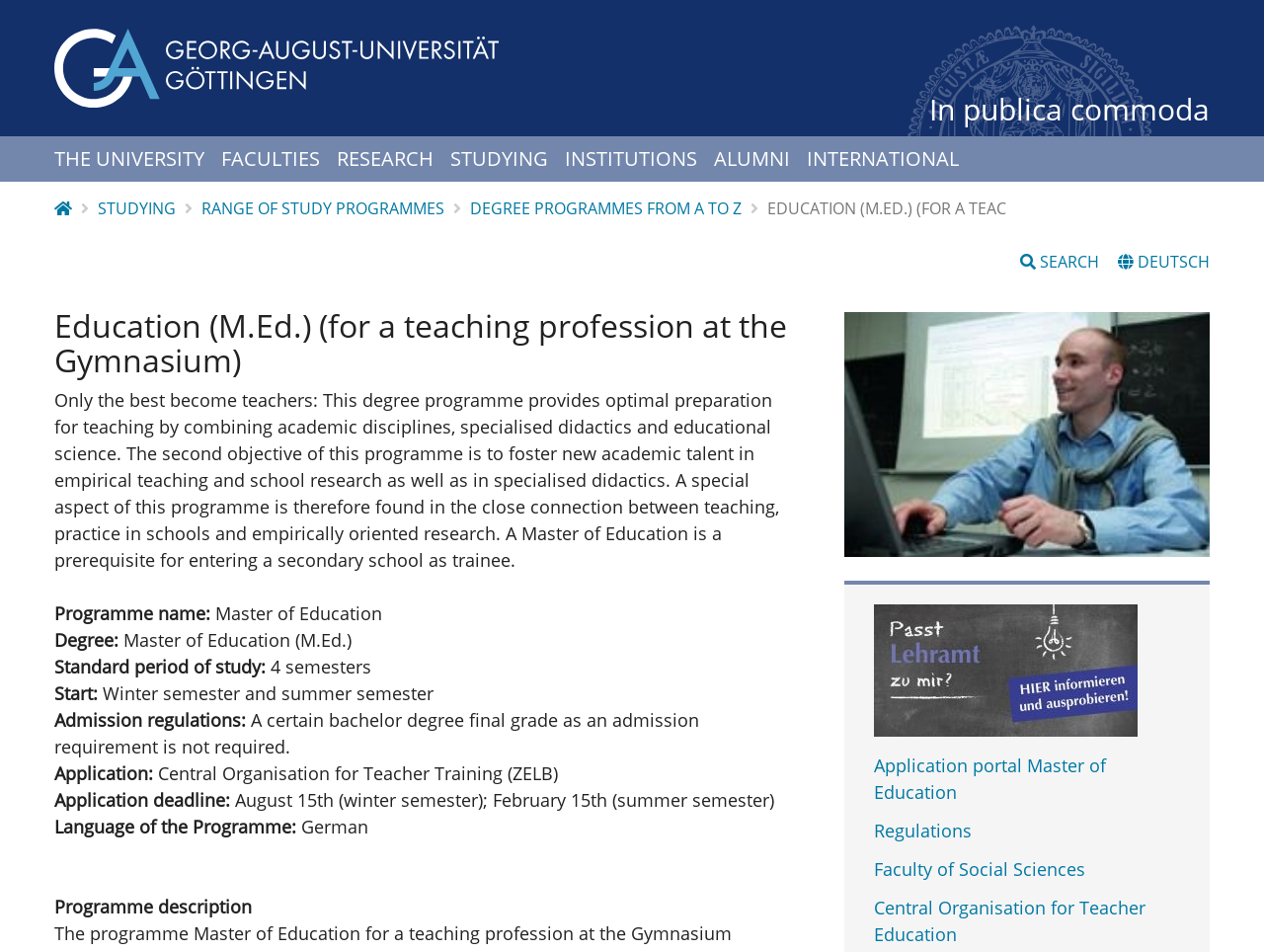Give a detailed overview of the webpage's appearance and contents.

The webpage is the website of the Georg-August-University Göttingen, specifically the page for the Education (M.Ed.) program for a teaching profession at the Gymnasium. 

At the top of the page, there is a header section with a link to the university's homepage, accompanied by the university's logo. Below this, there is a navigation menu with links to various sections of the website, including "THE UNIVERSITY", "FACULTIES", "RESEARCH", "STUDYING", "INSTITUTIONS", "ALUMNI", and "INTERNATIONAL". 

To the right of the navigation menu, there is a breadcrumb navigation section, which shows the current page's location within the website's hierarchy. This section includes links to the homepage, "STUDYING", and "RANGE OF STUDY PROGRAMMES". 

Below the navigation sections, there is a heading that displays the program's name, "Education (M.Ed.) (for a teaching profession at the Gymnasium)". 

The main content of the page is divided into two sections. On the left, there is a descriptive text about the program, which explains its objectives, structure, and requirements. This text is divided into several paragraphs, with headings and bullet points. 

On the right, there is an image related to the program, which takes up most of the right-hand side of the page. 

At the bottom of the page, there are several links to related resources, including the application portal, regulations, and faculty information.